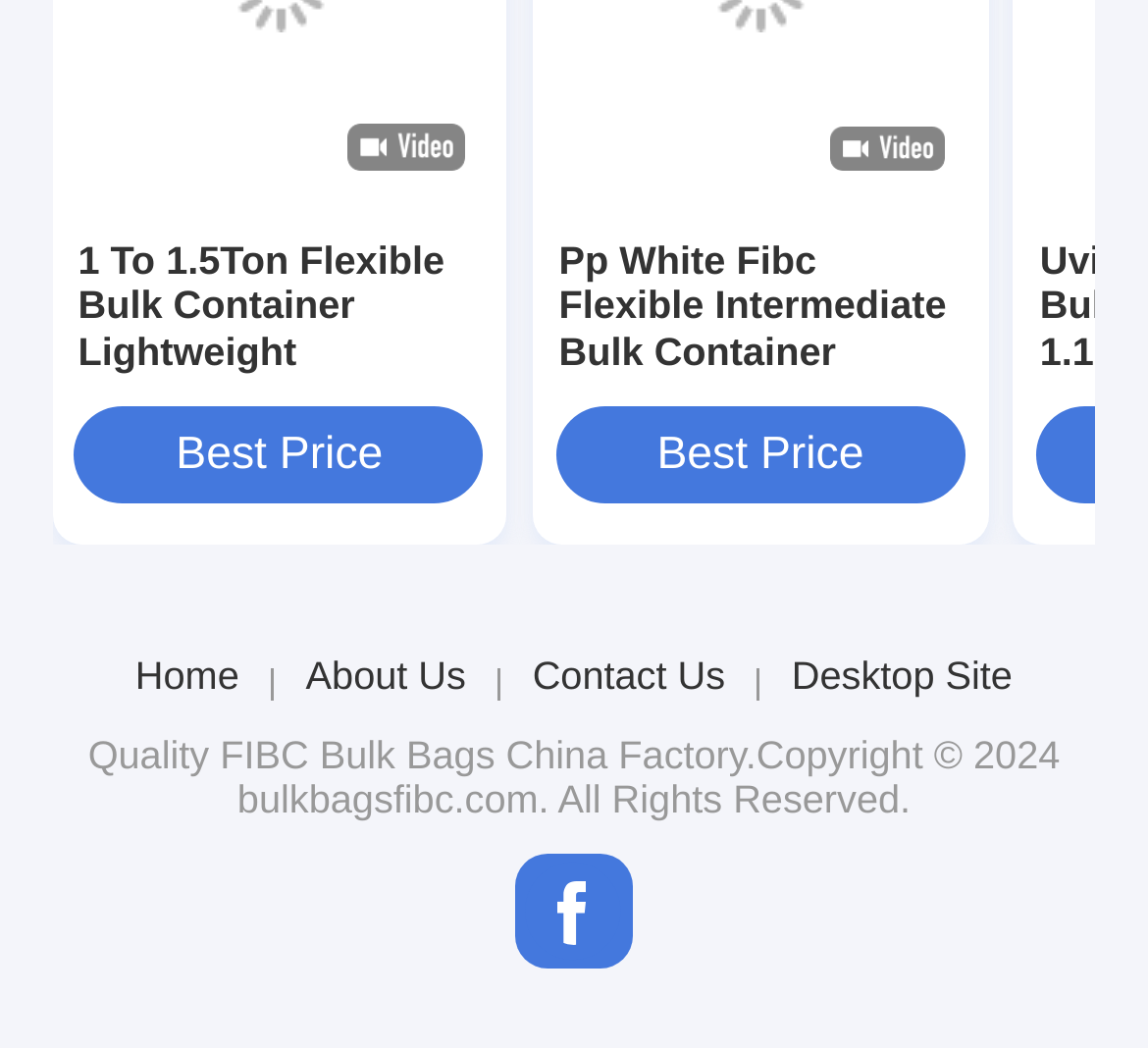Respond concisely with one word or phrase to the following query:
How many social media links are at the bottom?

1